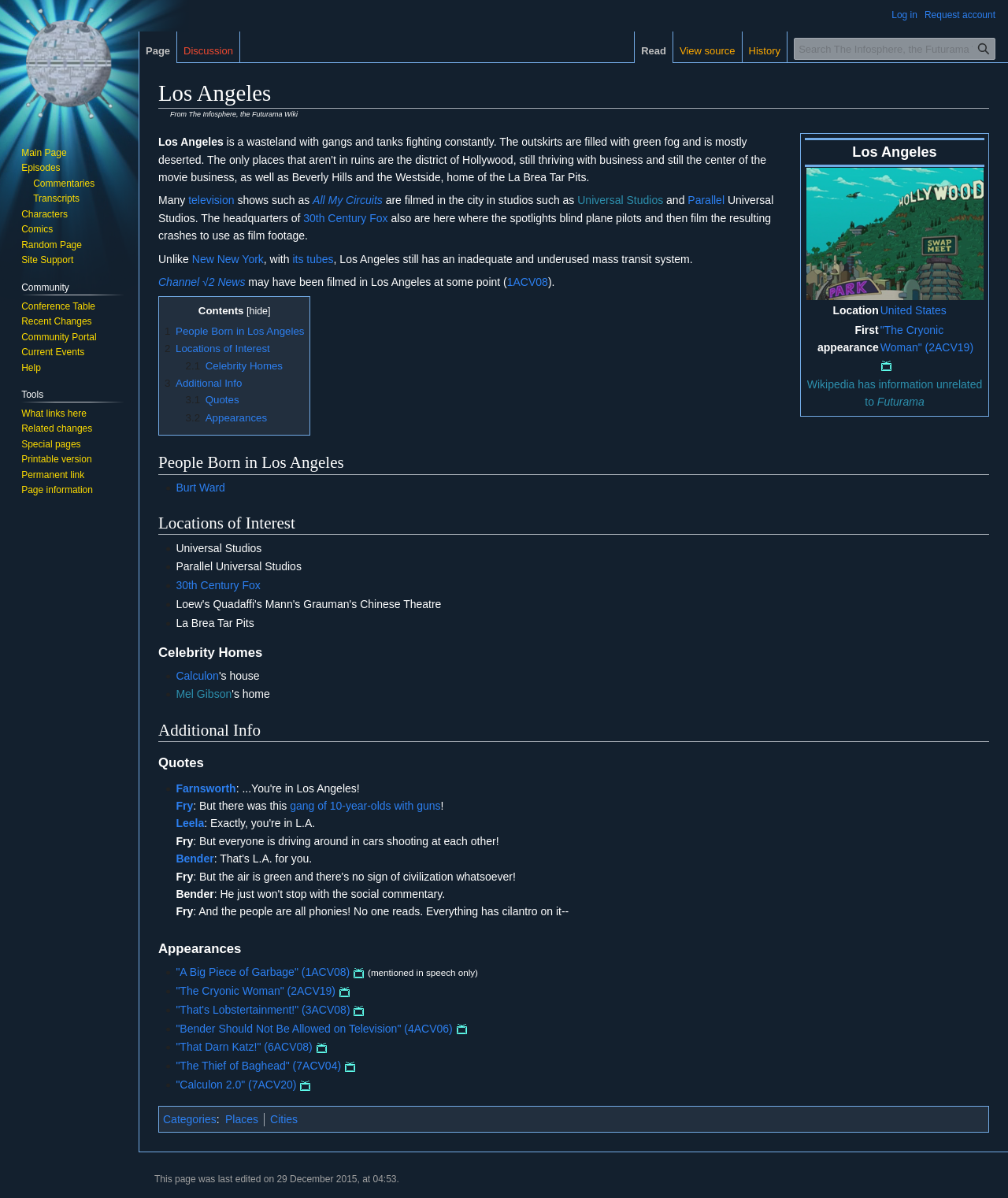What is the name of the location where Calculon's home is located?
Carefully analyze the image and provide a detailed answer to the question.

According to the webpage, Calculon's home is listed under the category of Celebrity Homes, which implies that the location is a specific area or neighborhood in Los Angeles.